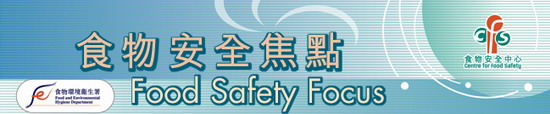Answer the following in one word or a short phrase: 
What is the purpose of the banner?

public awareness